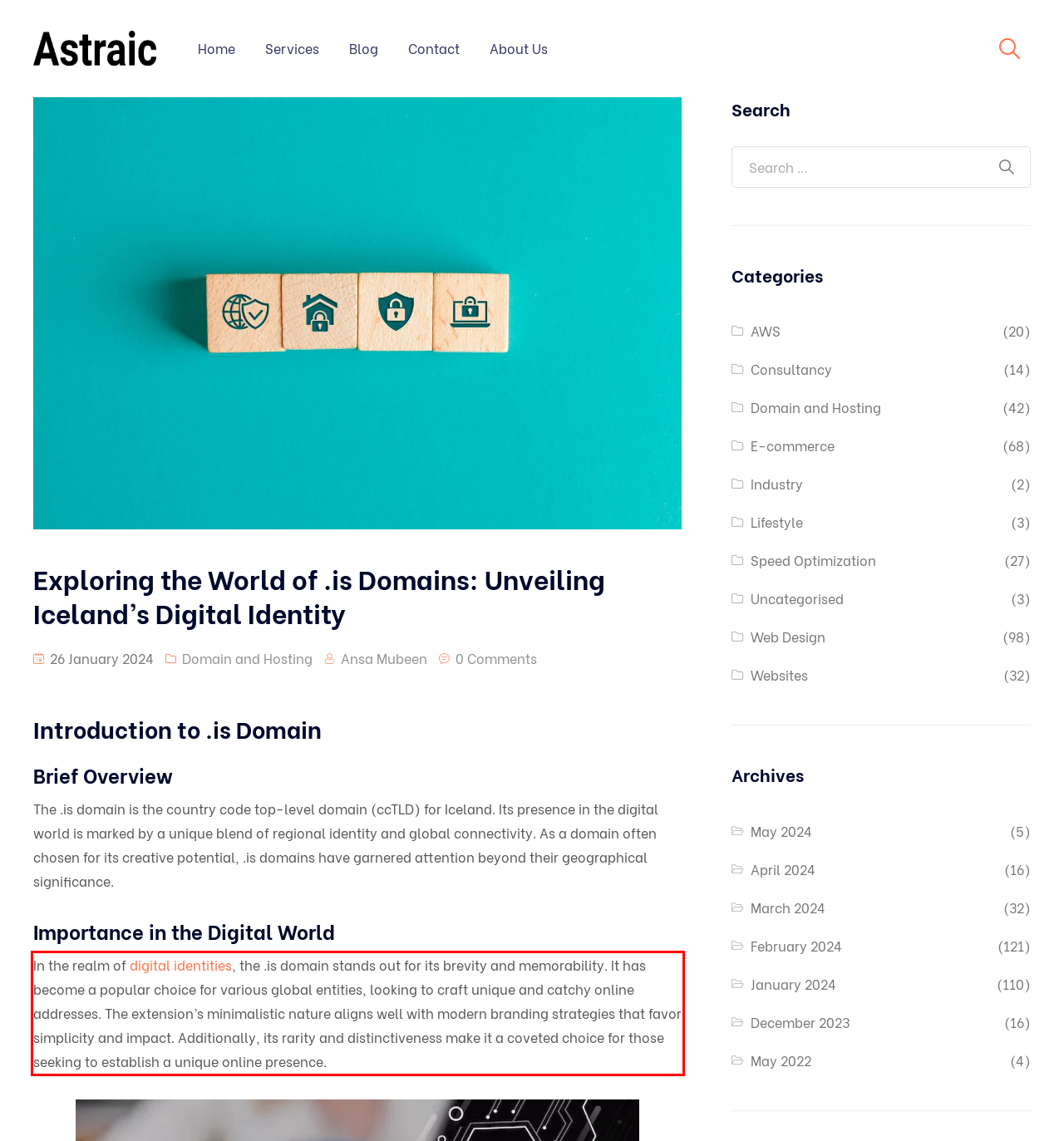Identify the text inside the red bounding box on the provided webpage screenshot by performing OCR.

In the realm of digital identities, the .is domain stands out for its brevity and memorability. It has become a popular choice for various global entities, looking to craft unique and catchy online addresses. The extension’s minimalistic nature aligns well with modern branding strategies that favor simplicity and impact. Additionally, its rarity and distinctiveness make it a coveted choice for those seeking to establish a unique online presence.